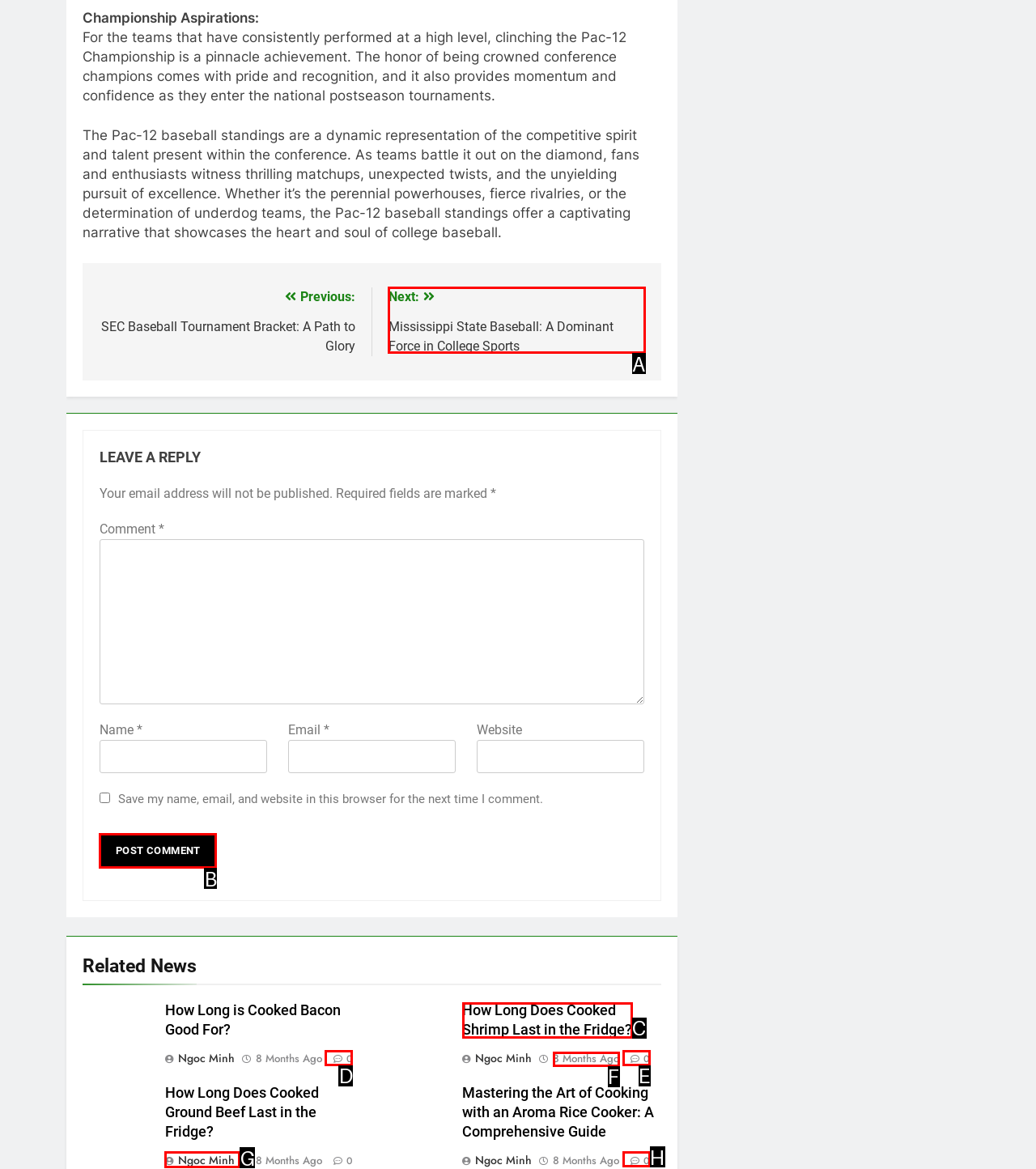Pick the option that should be clicked to perform the following task: Click the 'Post Comment' button
Answer with the letter of the selected option from the available choices.

B